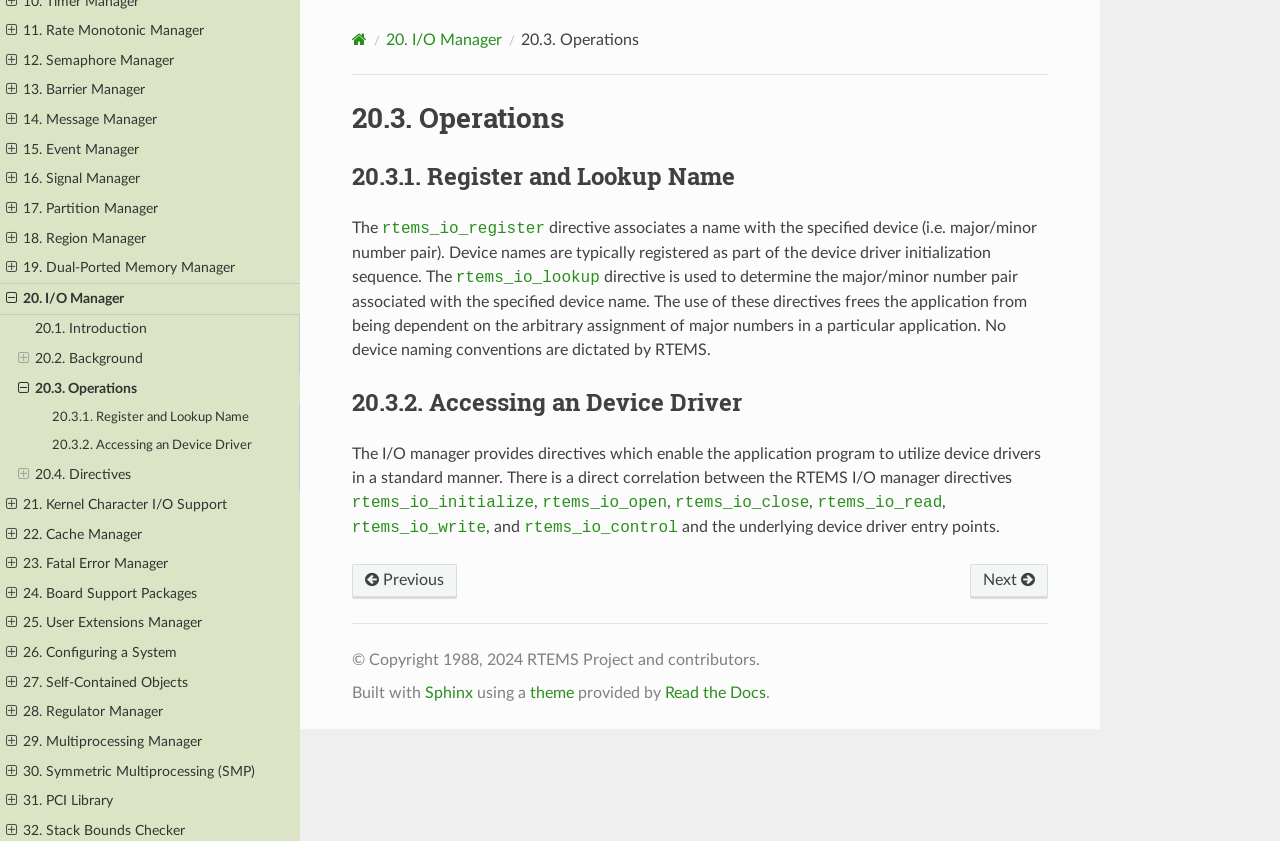Examine the image and give a thorough answer to the following question:
How many links are there in the navigation section?

The navigation section has three links: 'Home', '20. I/O Manager', and a static text '20.3.' followed by another static text 'Operations'.